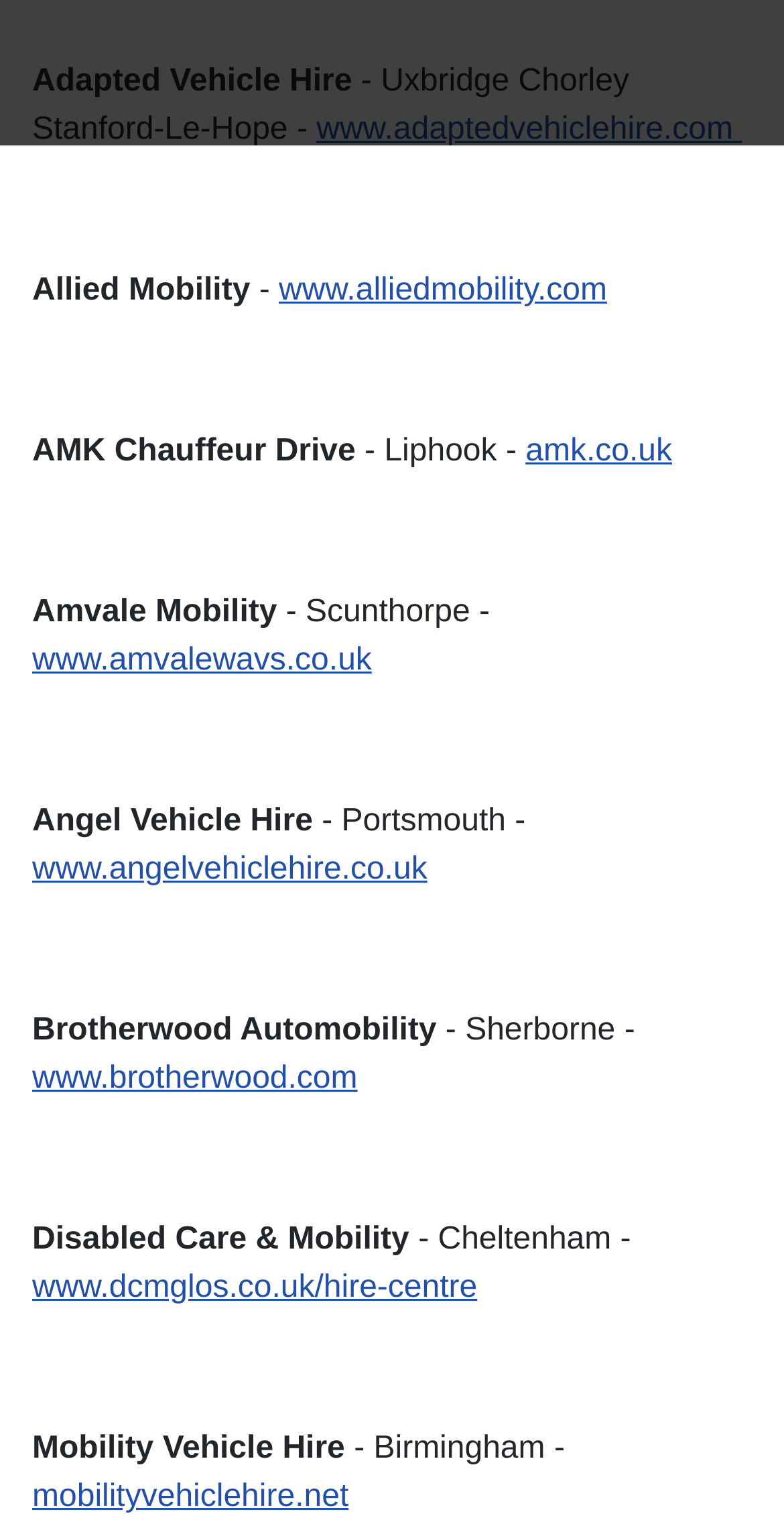What is the name of the first company listed? Refer to the image and provide a one-word or short phrase answer.

Adapted Vehicle Hire